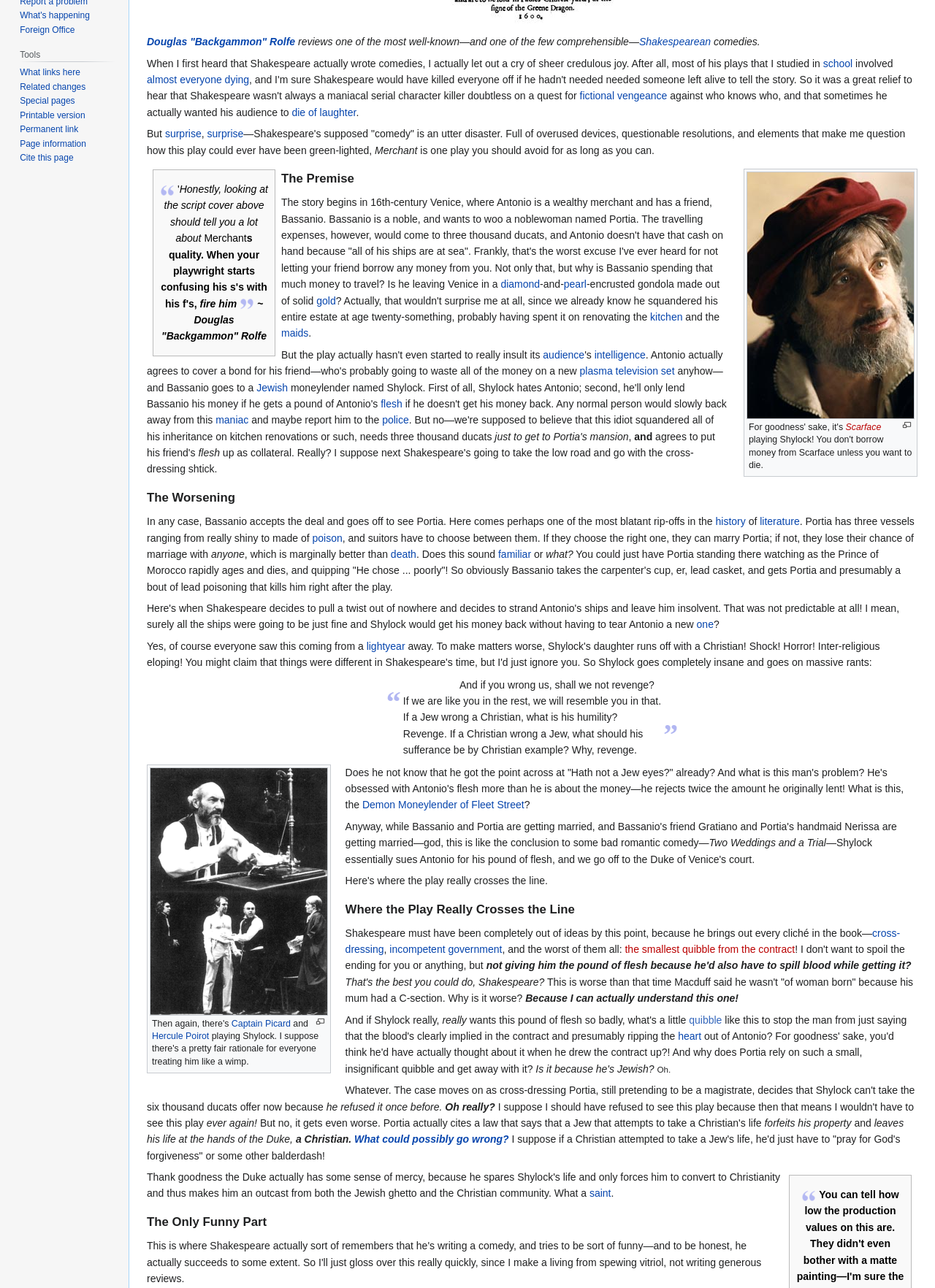Bounding box coordinates should be provided in the format (top-left x, top-left y, bottom-right x, bottom-right y) with all values between 0 and 1. Identify the bounding box for this UI element: die of laughter

[0.312, 0.083, 0.381, 0.092]